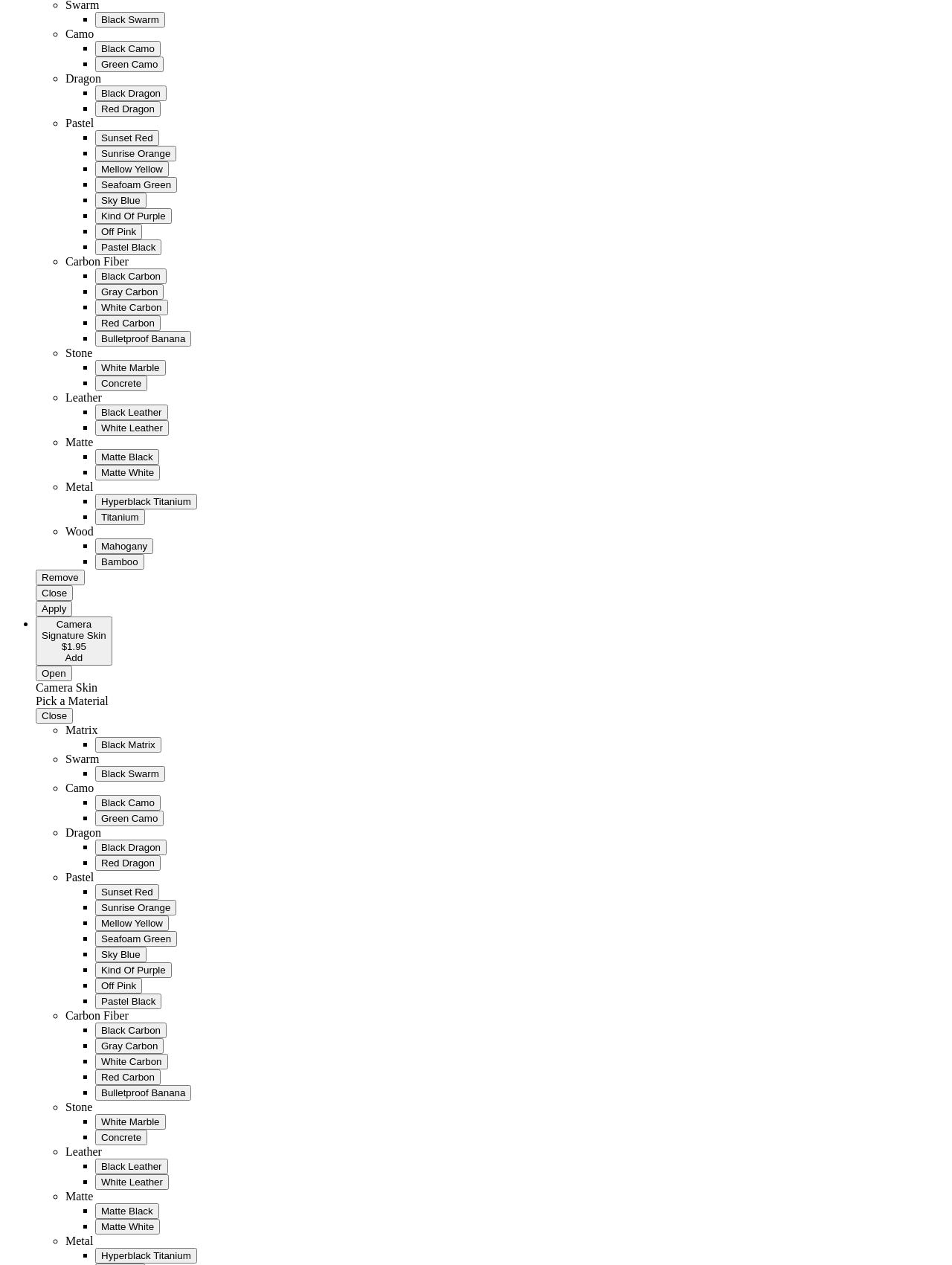Using the description: "Mahogany", identify the bounding box of the corresponding UI element in the screenshot.

[0.1, 0.426, 0.161, 0.438]